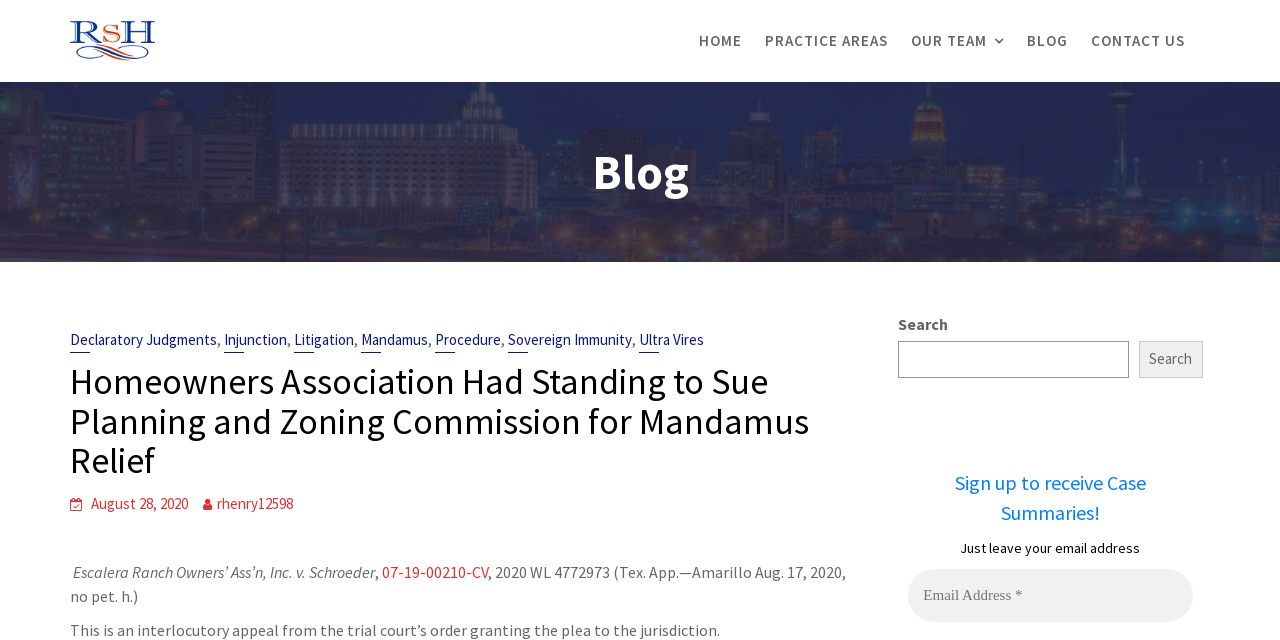Generate the main heading text from the webpage.

Homeowners Association Had Standing to Sue Planning and Zoning Commission for Mandamus Relief